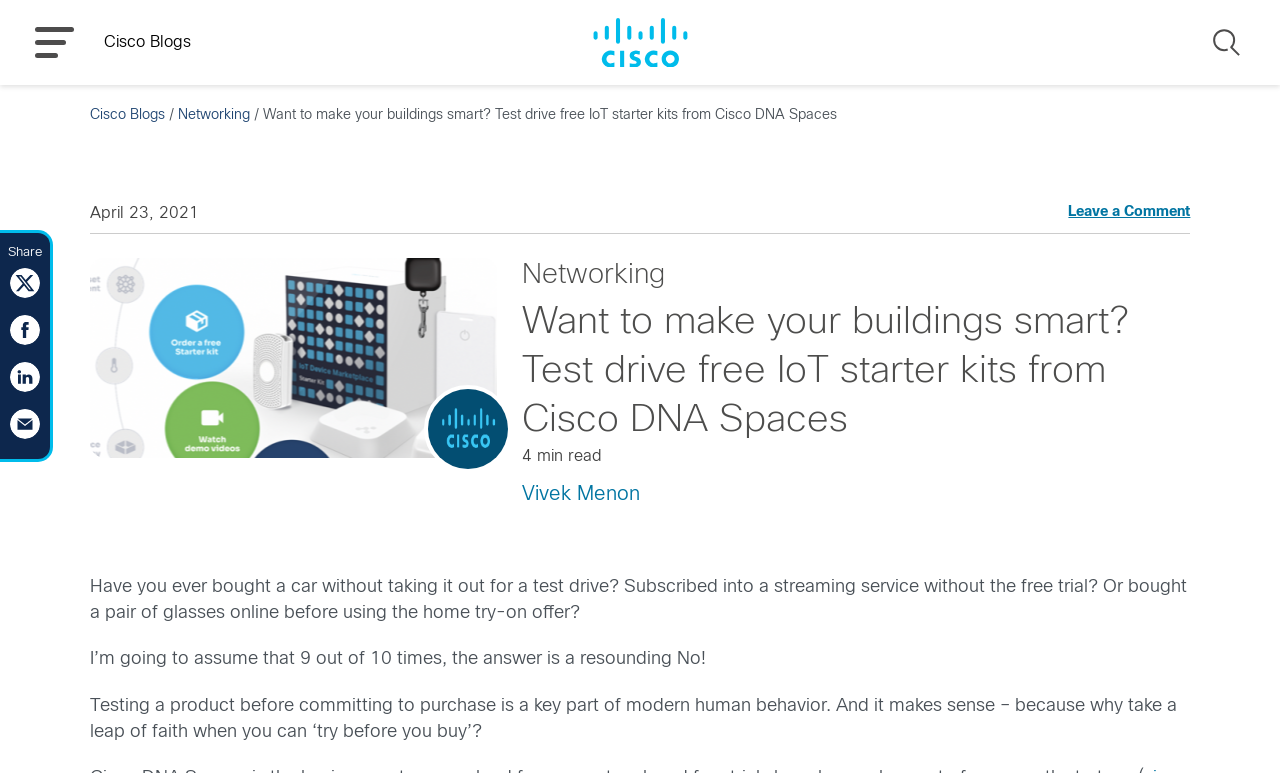Identify the bounding box coordinates of the area you need to click to perform the following instruction: "Click on the MENU button".

[0.027, 0.035, 0.058, 0.075]